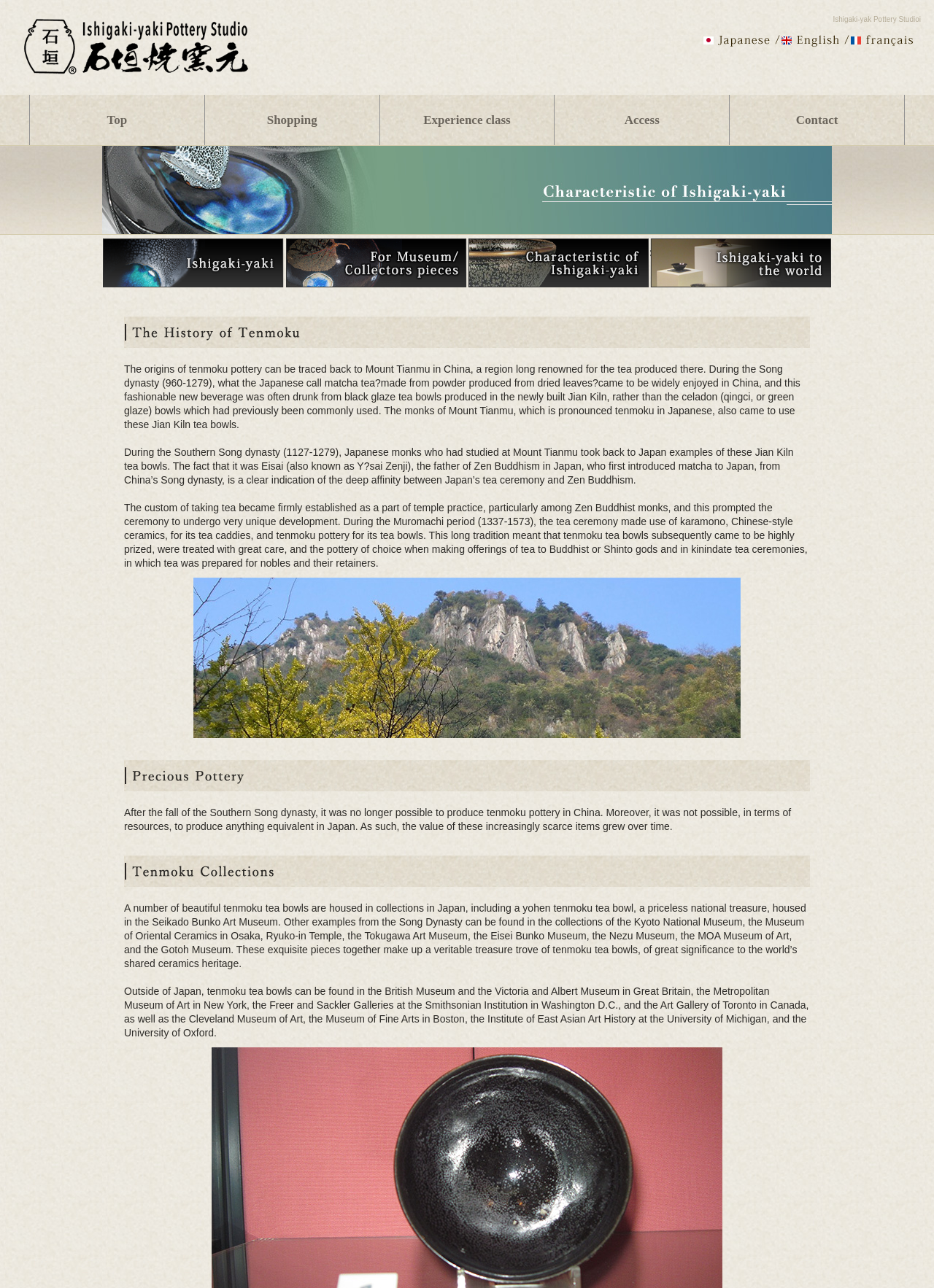Extract the bounding box coordinates of the UI element described by: "Ishigaki-yaki to the world". The coordinates should include four float numbers ranging from 0 to 1, e.g., [left, top, right, bottom].

[0.696, 0.185, 0.891, 0.223]